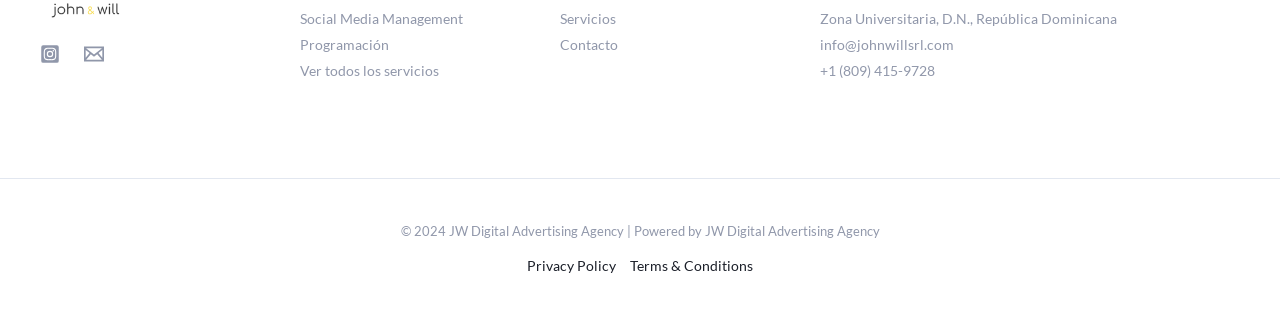Locate the bounding box of the user interface element based on this description: "Uncategorized".

None